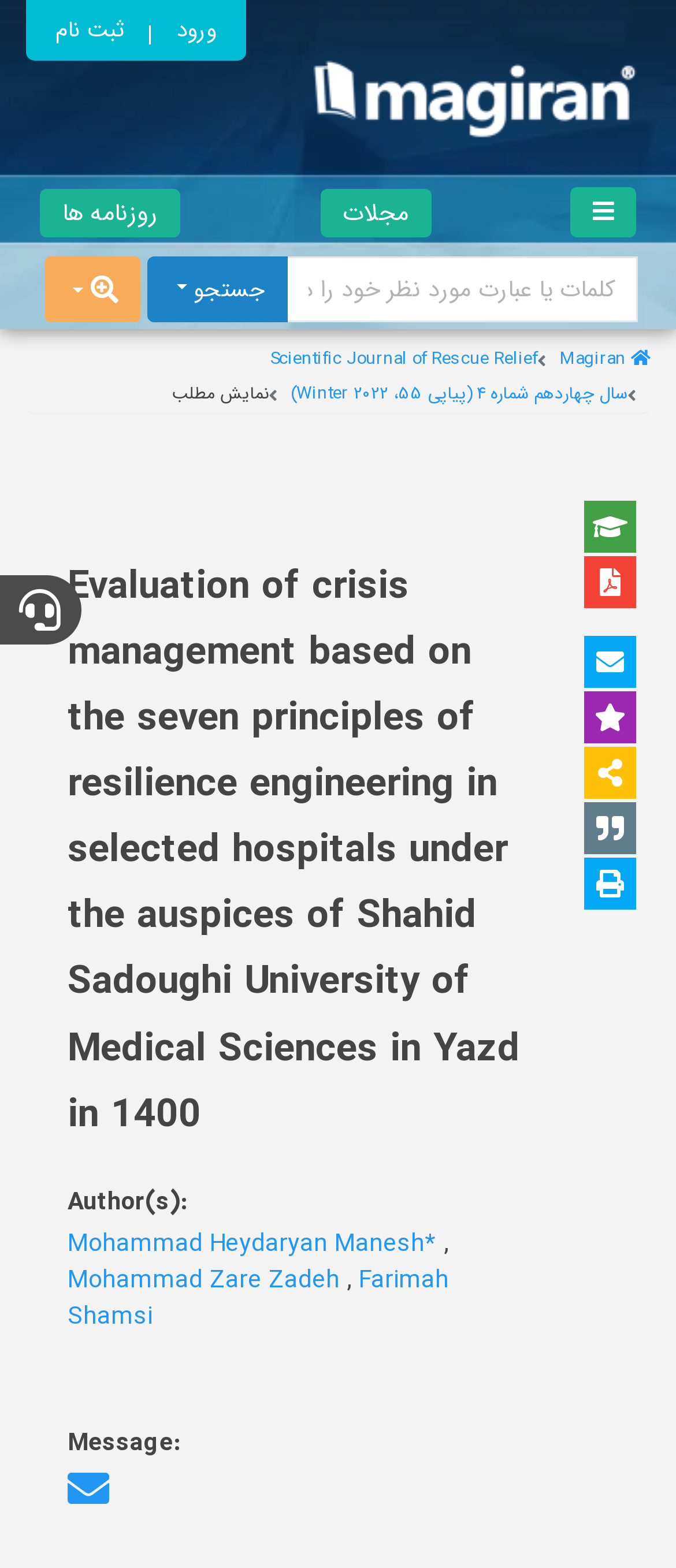Provide the bounding box coordinates for the specified HTML element described in this description: "title="بانک اطلاعات نشریات کشور"". The coordinates should be four float numbers ranging from 0 to 1, in the format [left, top, right, bottom].

[0.449, 0.051, 0.962, 0.074]